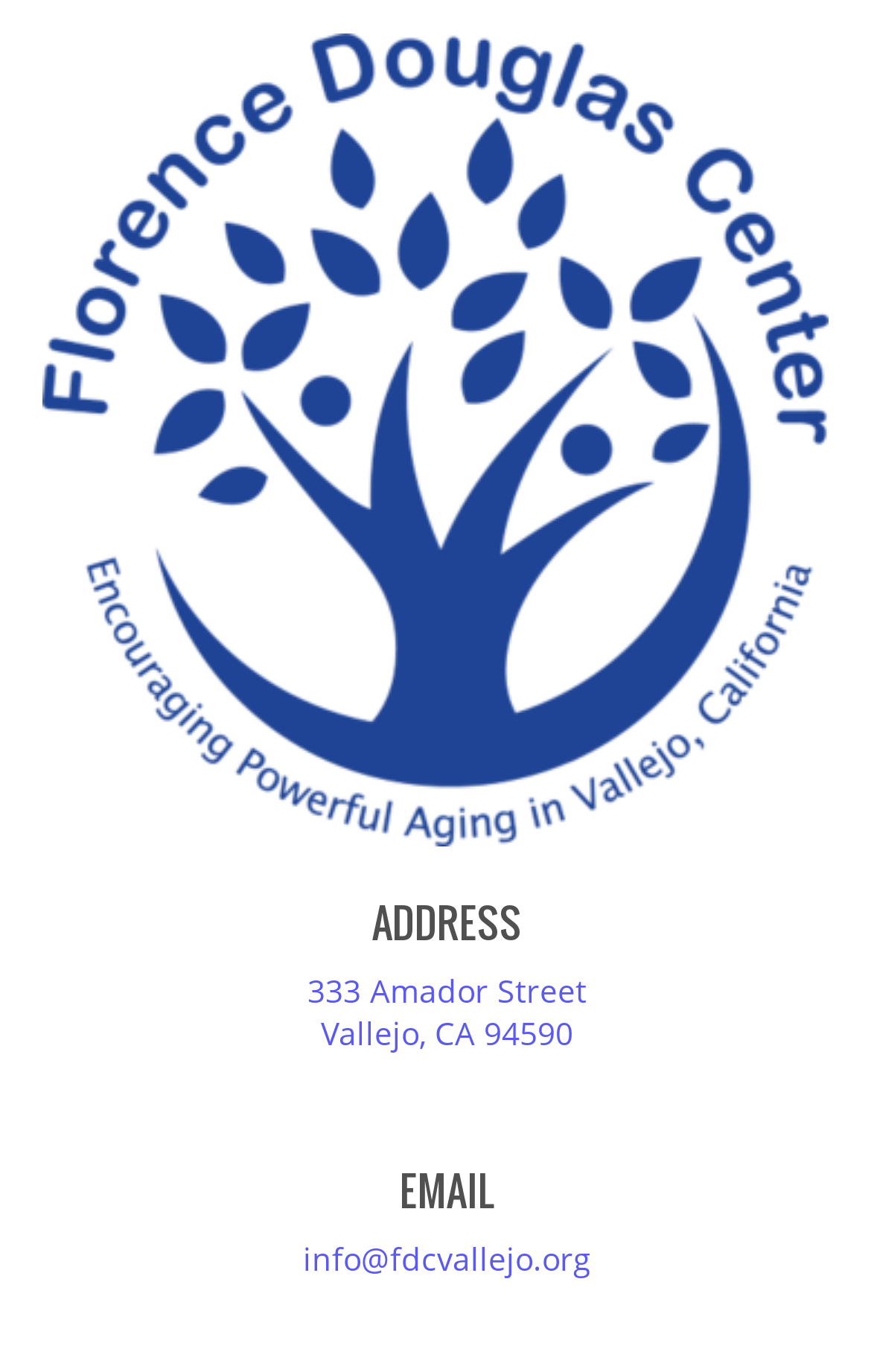Answer the question below using just one word or a short phrase: 
What is the city of Awesome Center's location?

Vallejo